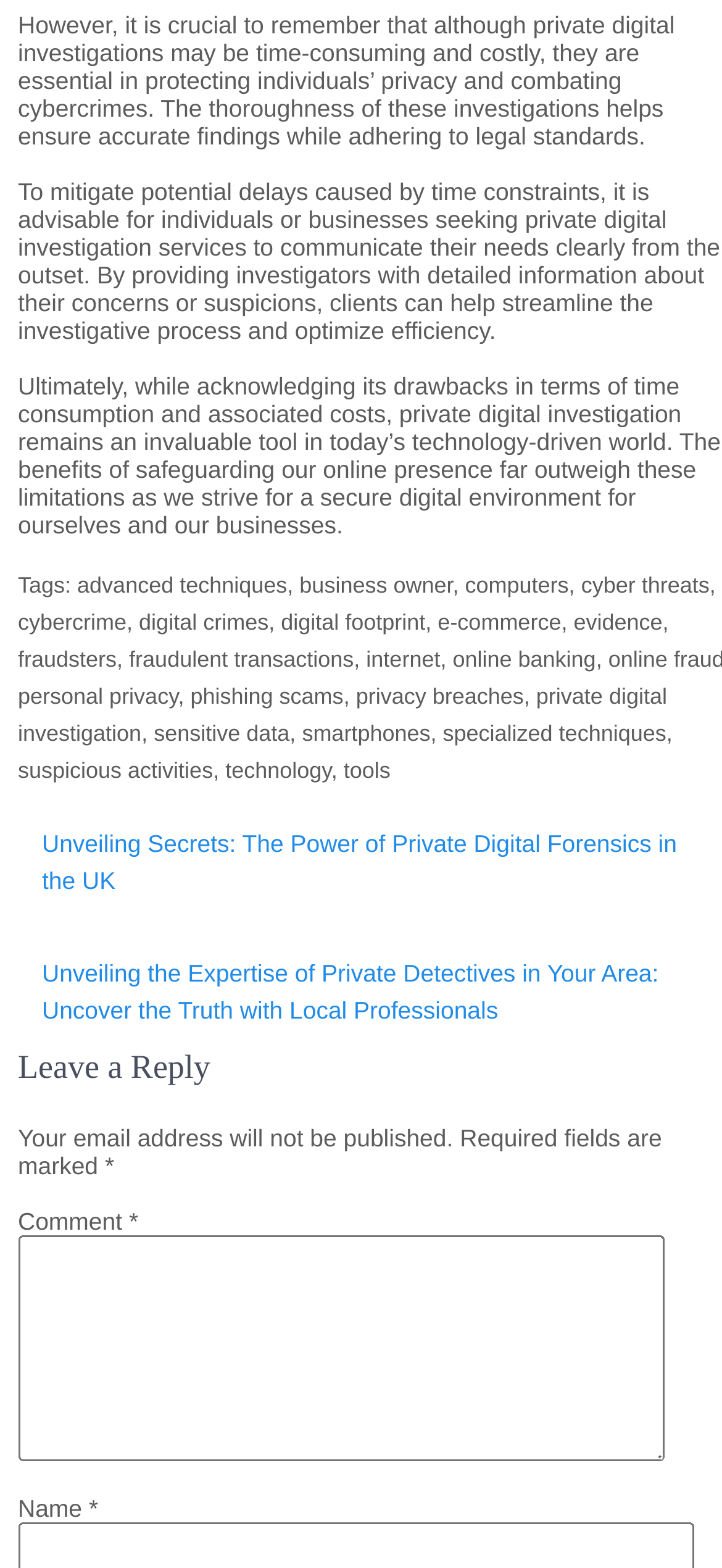Please locate the bounding box coordinates for the element that should be clicked to achieve the following instruction: "Click on the 'advanced techniques' link". Ensure the coordinates are given as four float numbers between 0 and 1, i.e., [left, top, right, bottom].

[0.107, 0.365, 0.398, 0.381]